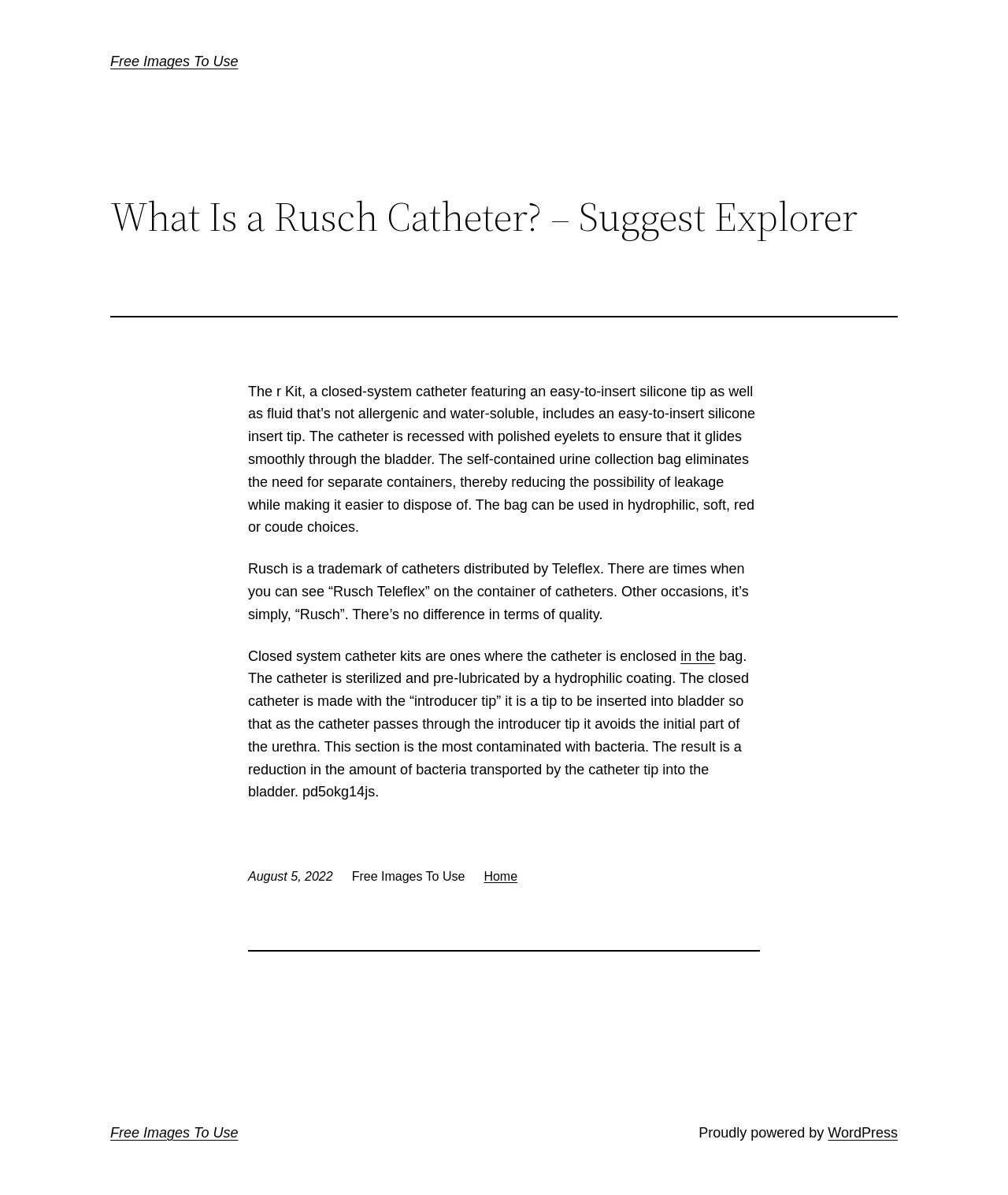Using details from the image, please answer the following question comprehensively:
What is the brand of catheters distributed by Teleflex?

According to the webpage, it is mentioned in the text 'Rusch is a trademark of catheters distributed by Teleflex.' that Rusch is the brand of catheters distributed by Teleflex.